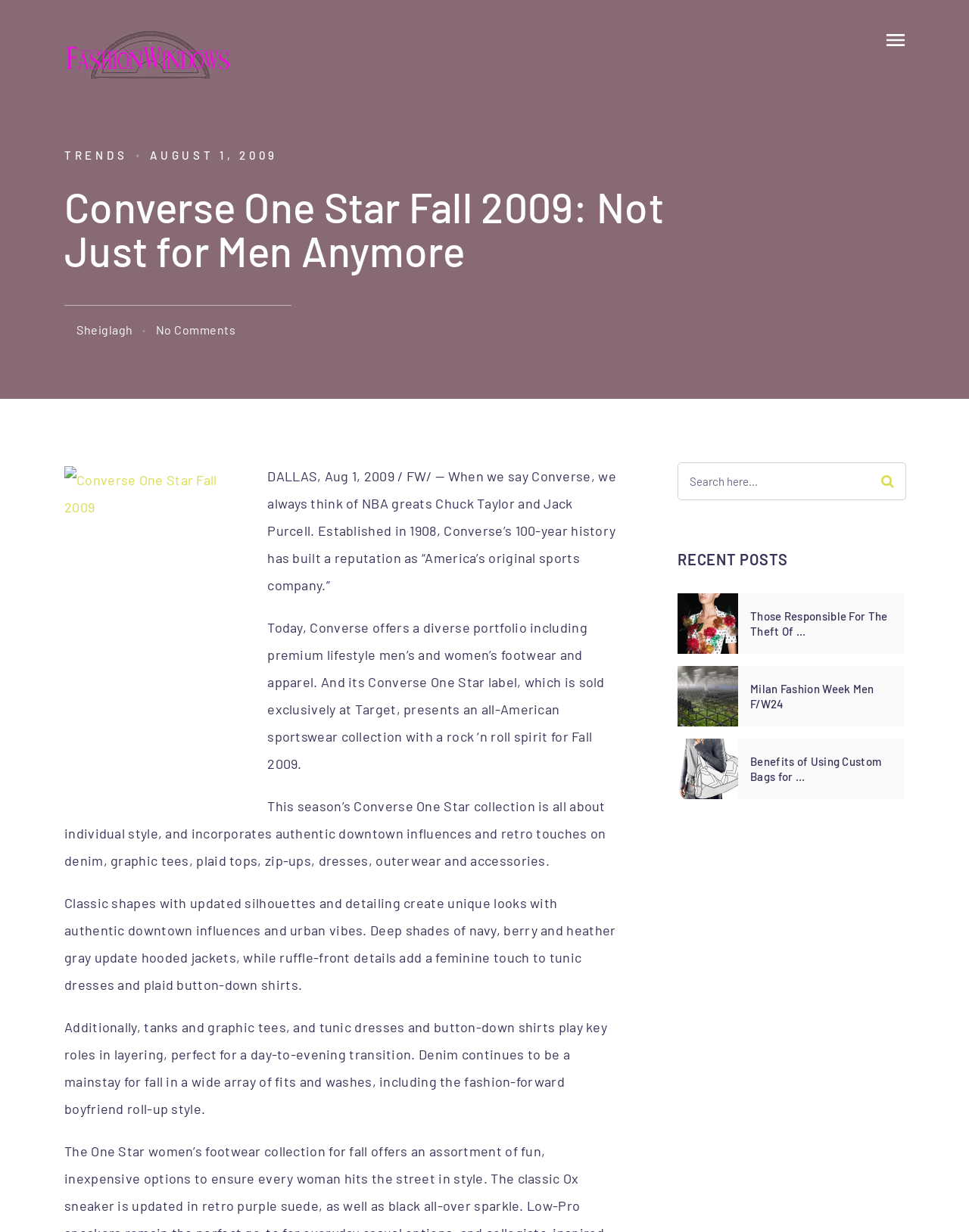Locate the bounding box coordinates of the region to be clicked to comply with the following instruction: "View the 'TRENDS' page". The coordinates must be four float numbers between 0 and 1, in the form [left, top, right, bottom].

[0.066, 0.12, 0.131, 0.131]